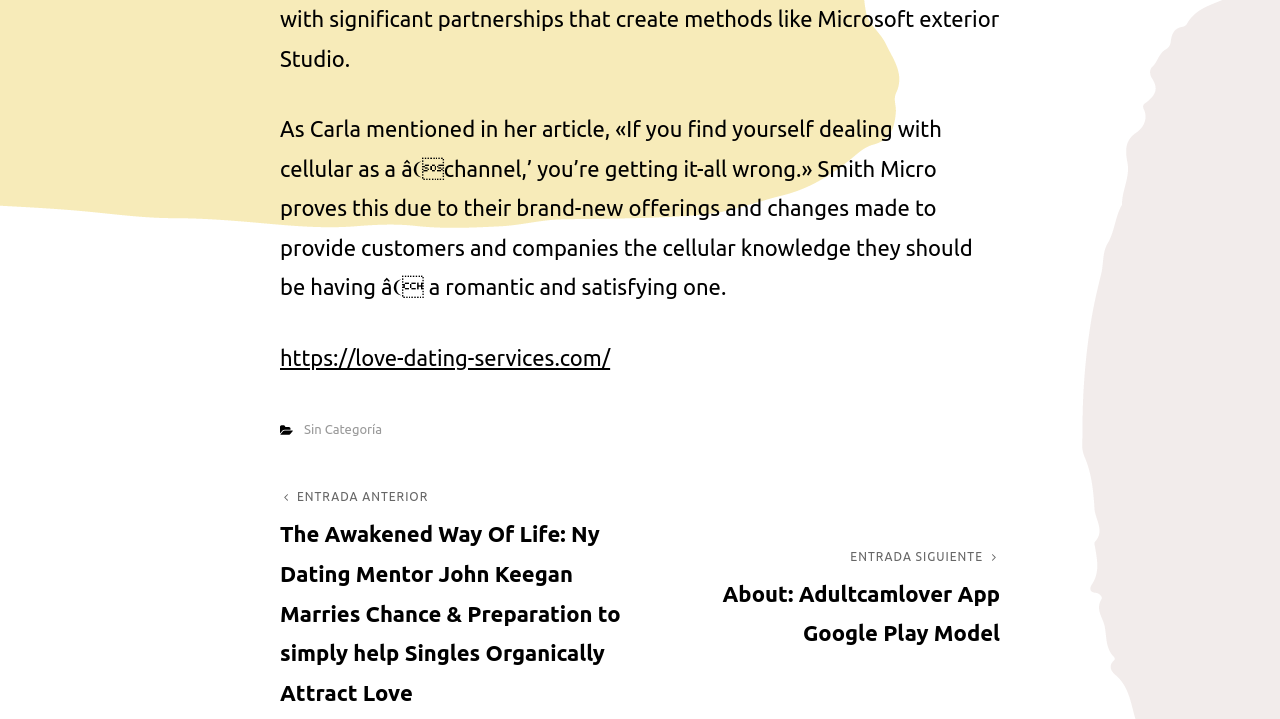Respond concisely with one word or phrase to the following query:
What is the company mentioned in the first sentence?

Smith Micro